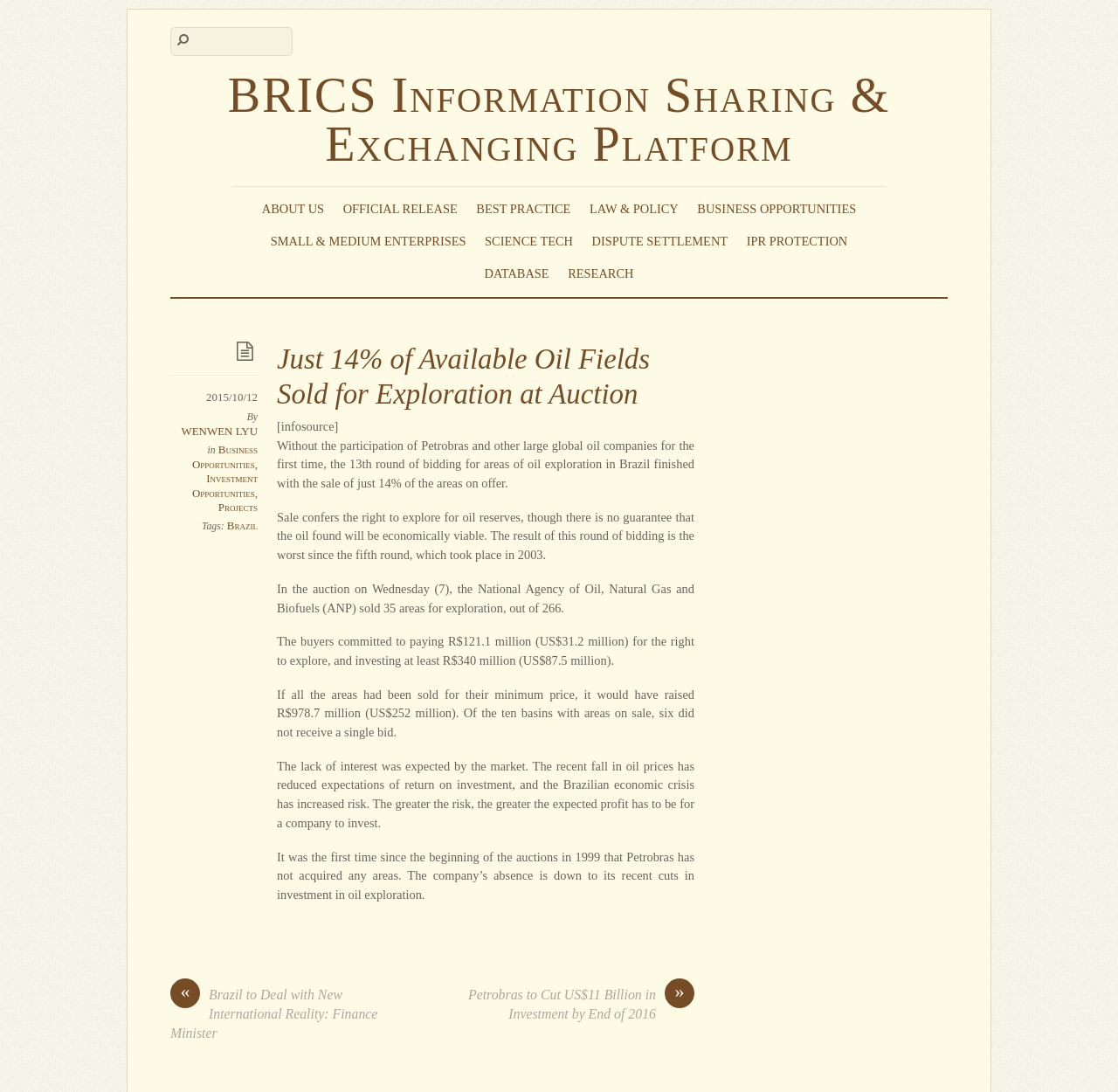Respond to the question below with a single word or phrase:
How many areas were sold for oil exploration?

35